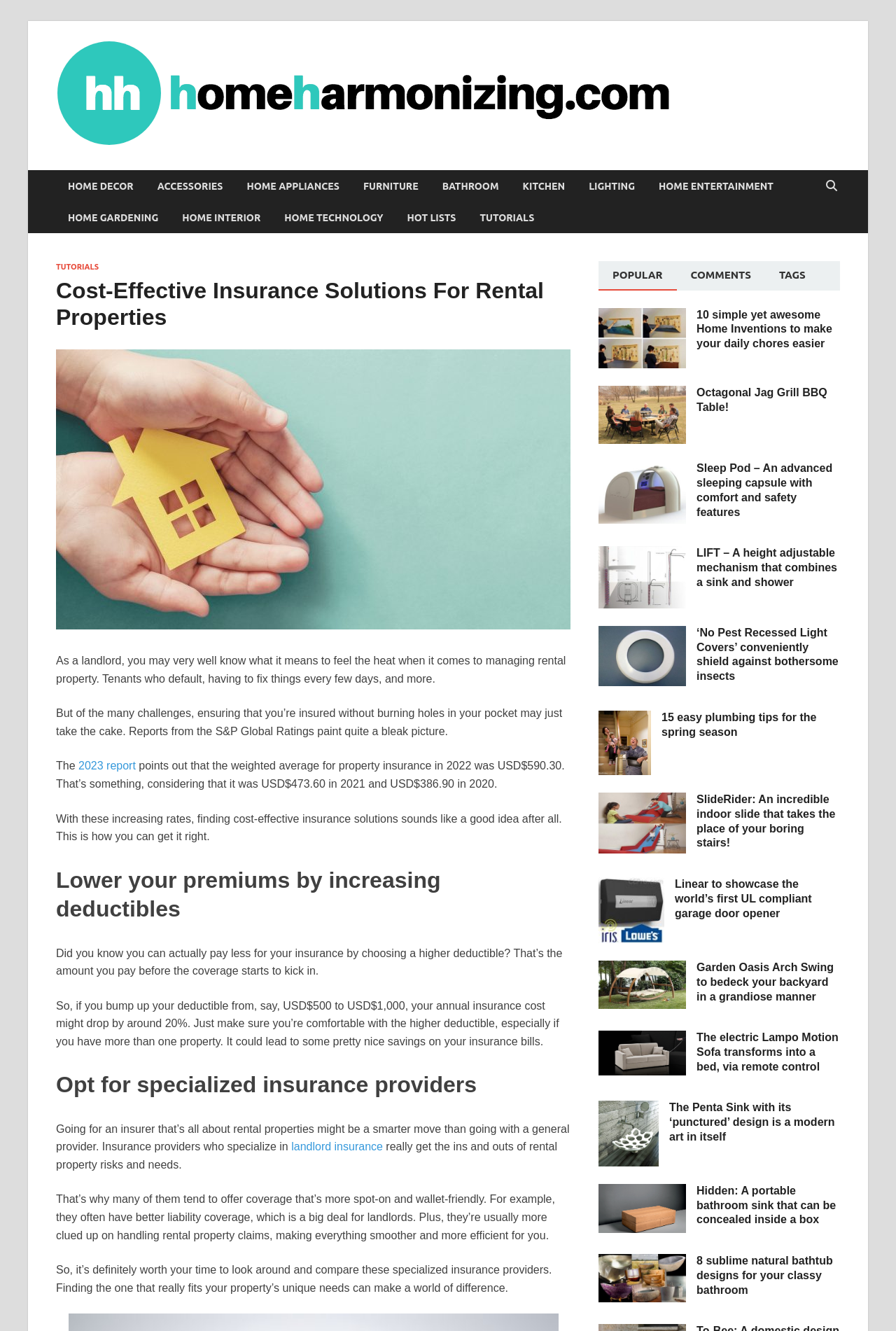Reply to the question with a single word or phrase:
What is the purpose of the tablist?

To filter content